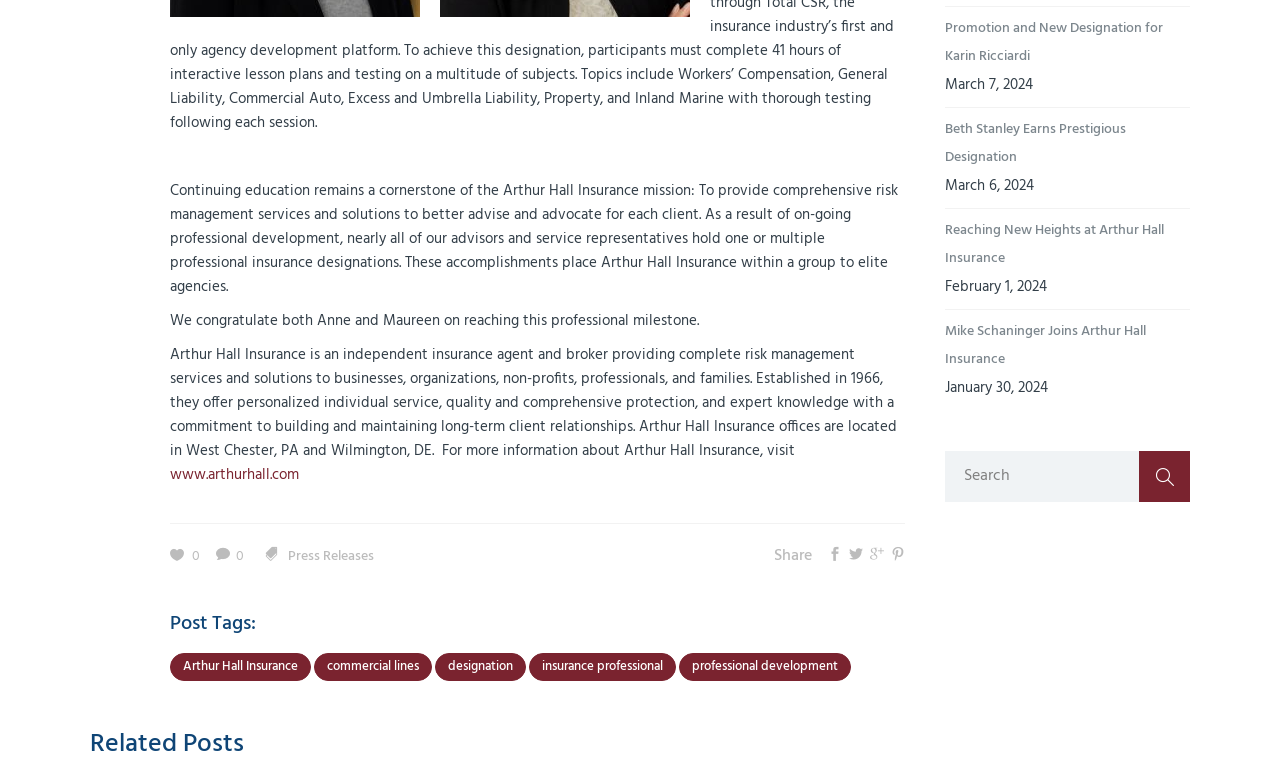Show the bounding box coordinates for the HTML element described as: "Beth Stanley Earns Prestigious Designation".

[0.738, 0.152, 0.93, 0.225]